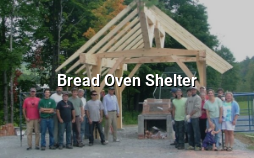Reply to the question with a single word or phrase:
What is the purpose of the wooden structure?

Outdoor cooking space